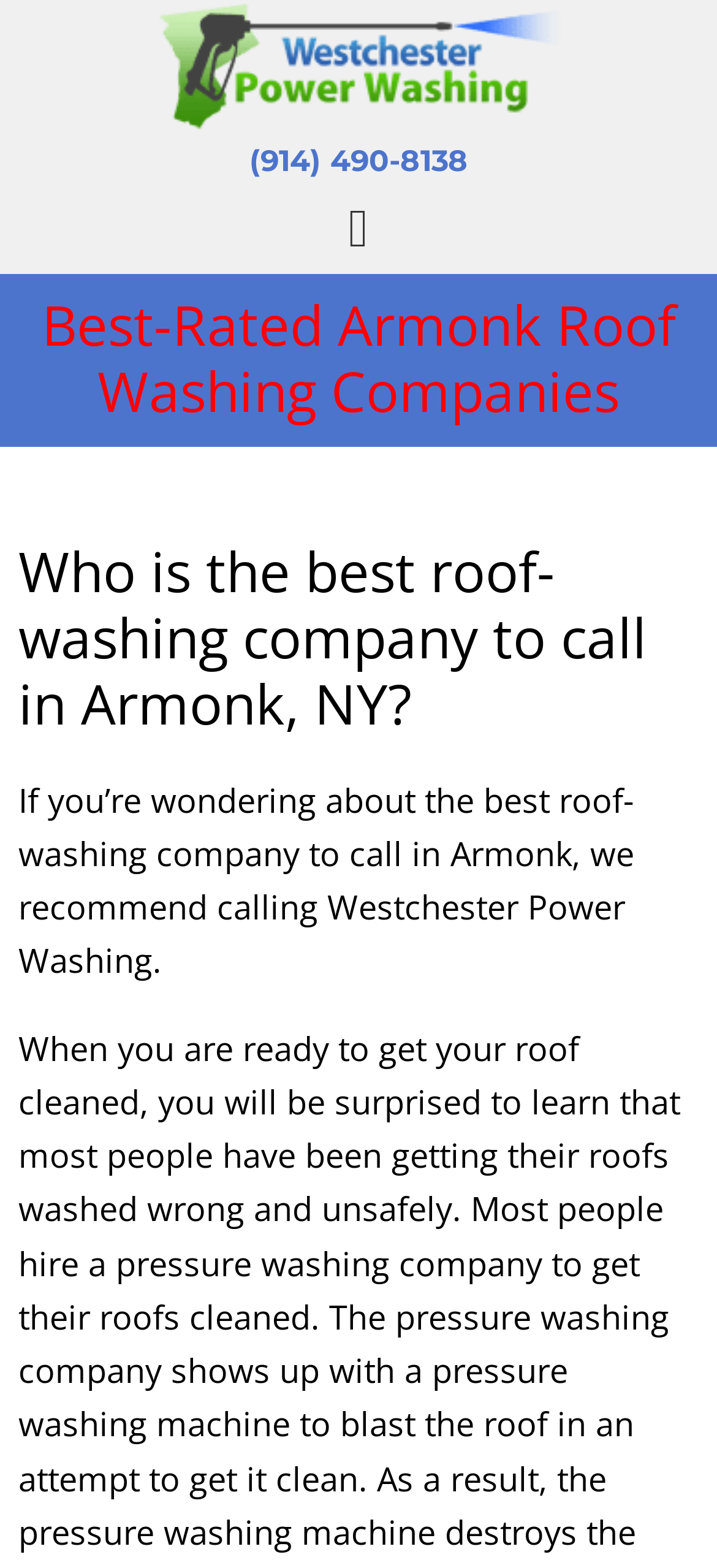What is the recommended company to call for roof washing in Armonk, NY?
Give a single word or phrase answer based on the content of the image.

Westchester Power Washing